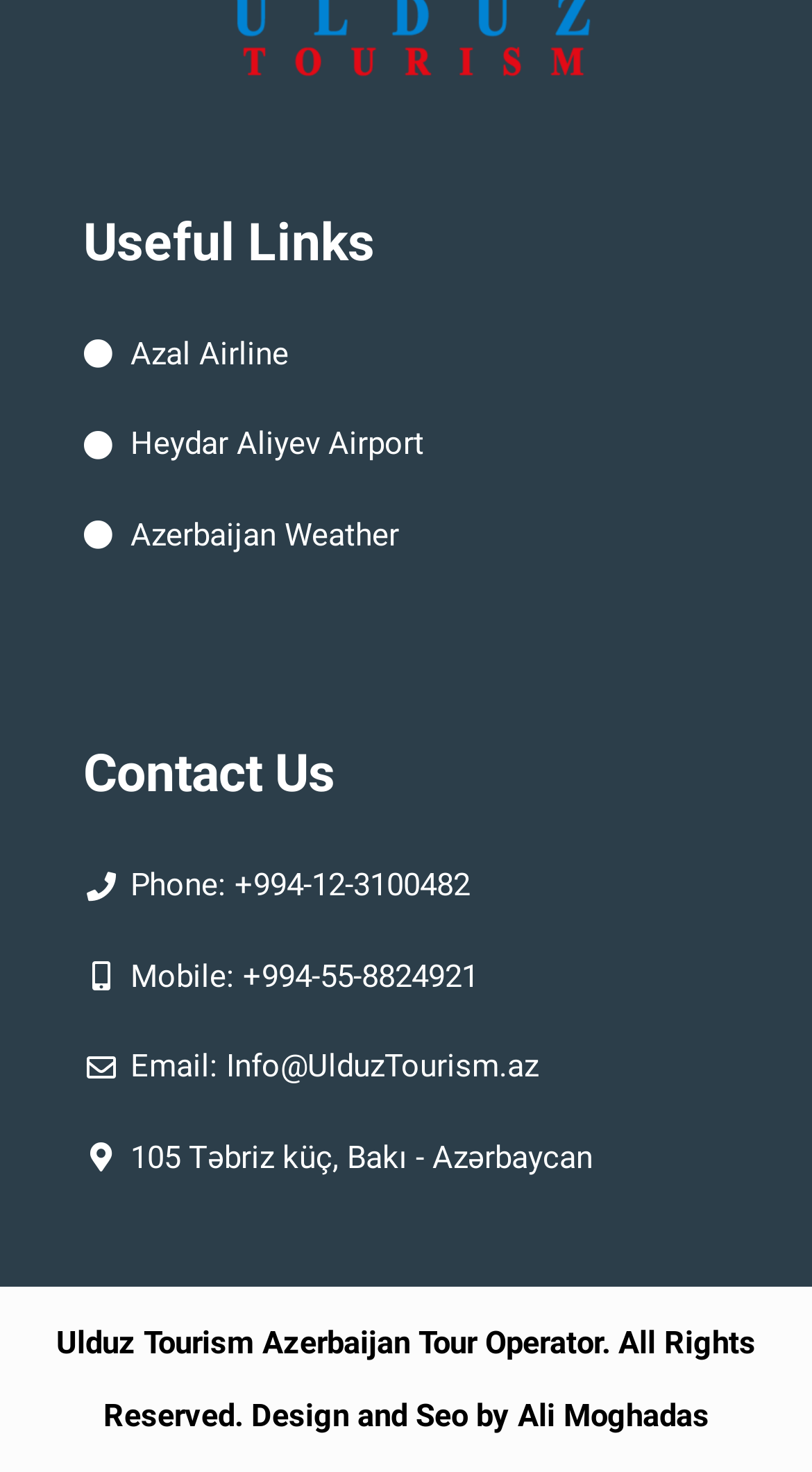Answer the question below using just one word or a short phrase: 
Who designed the website?

Ali Moghadas